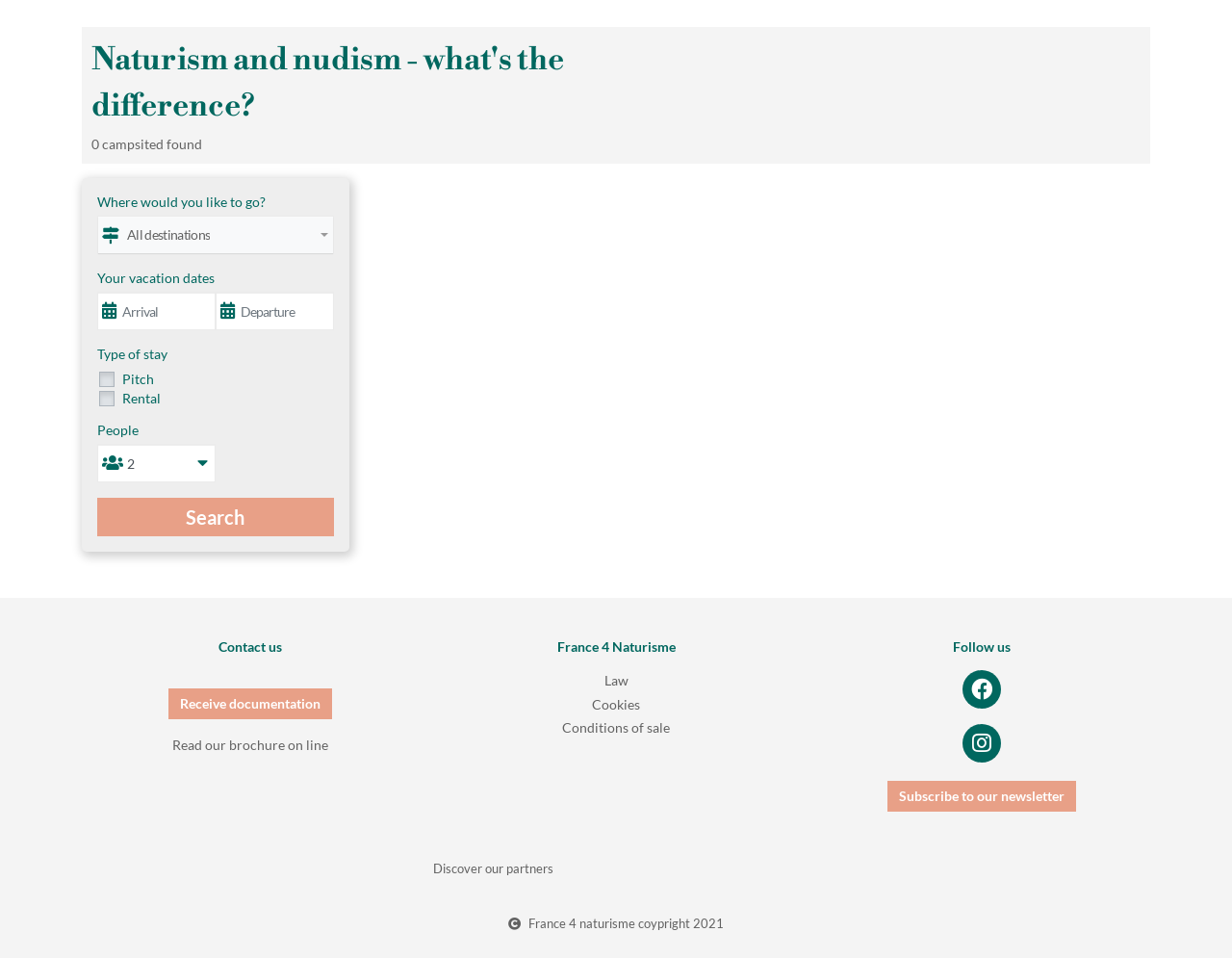What is the purpose of the button?
Please answer the question with a detailed response using the information from the screenshot.

I found the purpose of the button by looking at the button element with the text 'Search'. This element is located below the 'Departure' textbox and has a bounding box coordinate of [0.079, 0.52, 0.271, 0.56]. The button is likely used to search for campsites based on the user's input.